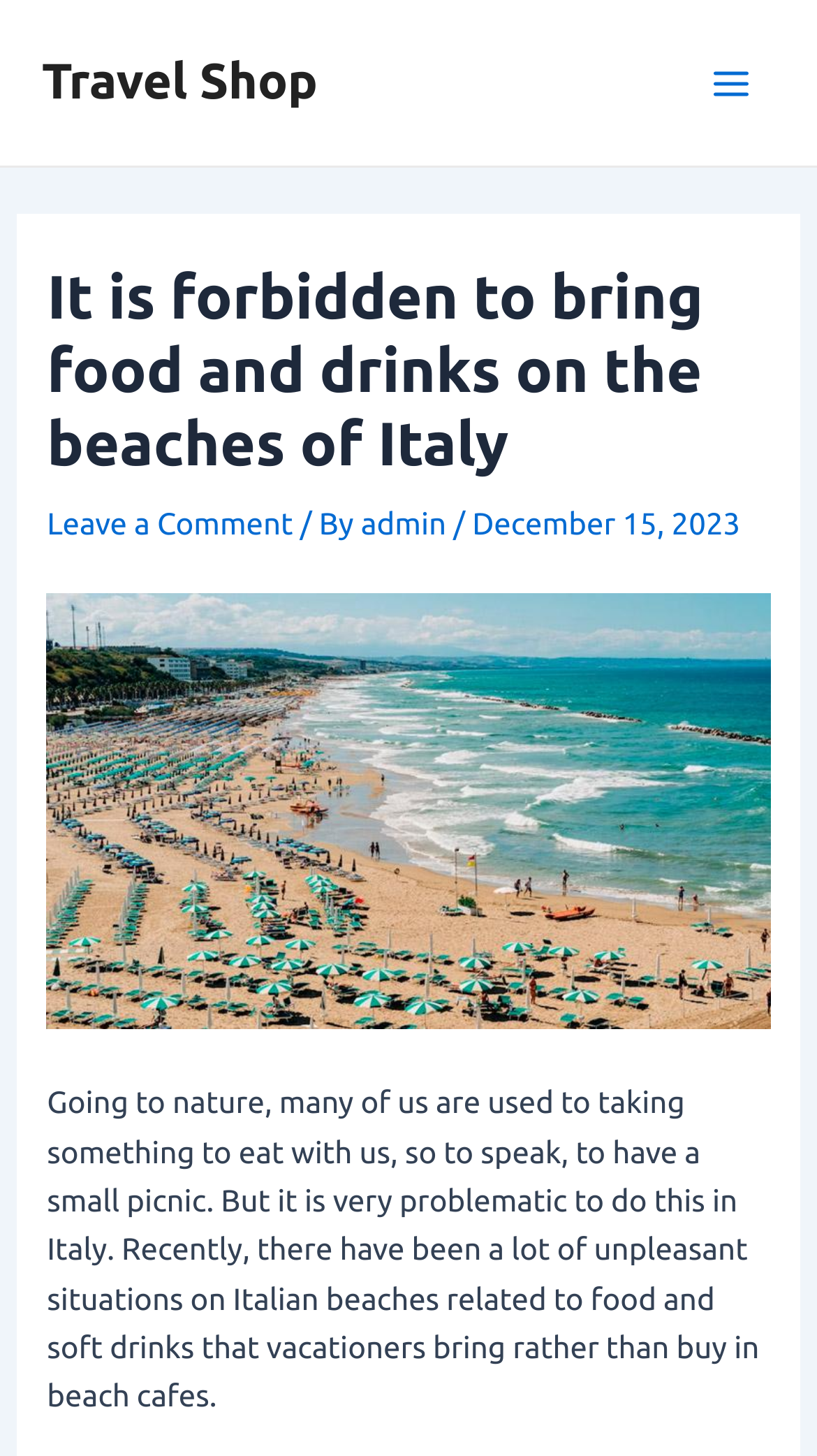What is the alternative to bringing food to Italian beaches?
Refer to the image and offer an in-depth and detailed answer to the question.

The article suggests that instead of bringing food to Italian beaches, vacationers should buy food and drinks from beach cafes, as mentioned in the text 'Recently, there have been a lot of unpleasant situations on Italian beaches related to food and soft drinks that vacationers bring rather than buy in beach cafes.'